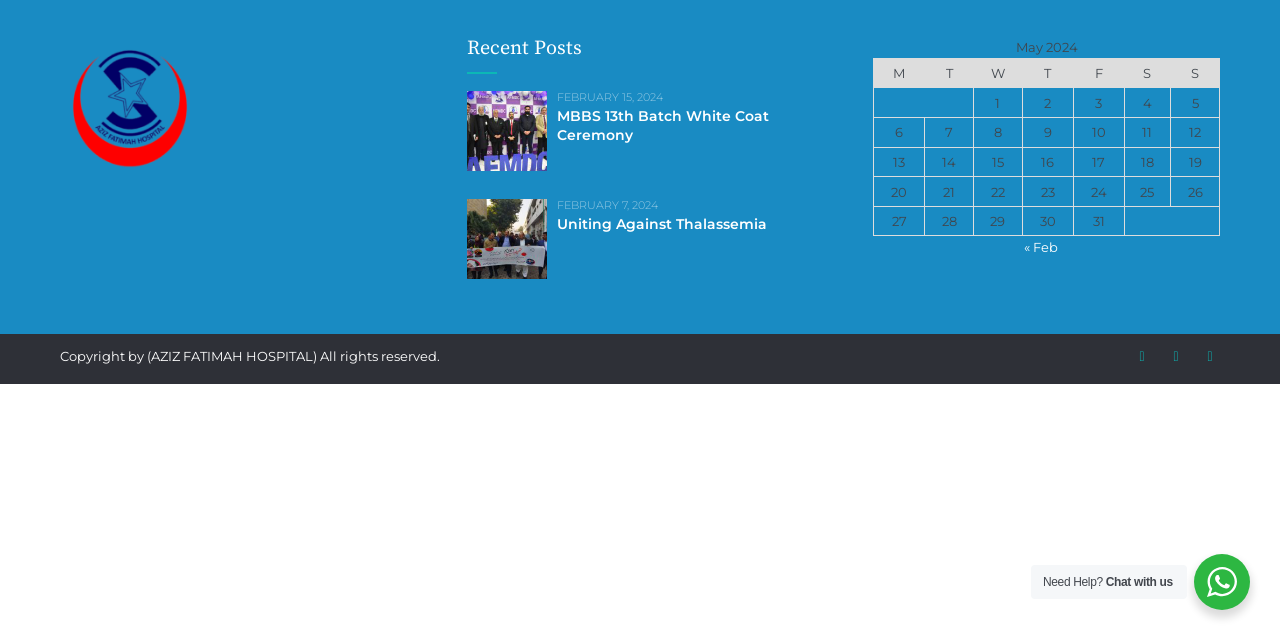Determine the bounding box for the HTML element described here: "Uniting Against Thalassemia". The coordinates should be given as [left, top, right, bottom] with each number being a float between 0 and 1.

[0.435, 0.337, 0.599, 0.365]